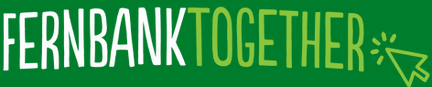What does the mouse cursor graphic symbolize? Refer to the image and provide a one-word or short phrase answer.

connectivity and engagement